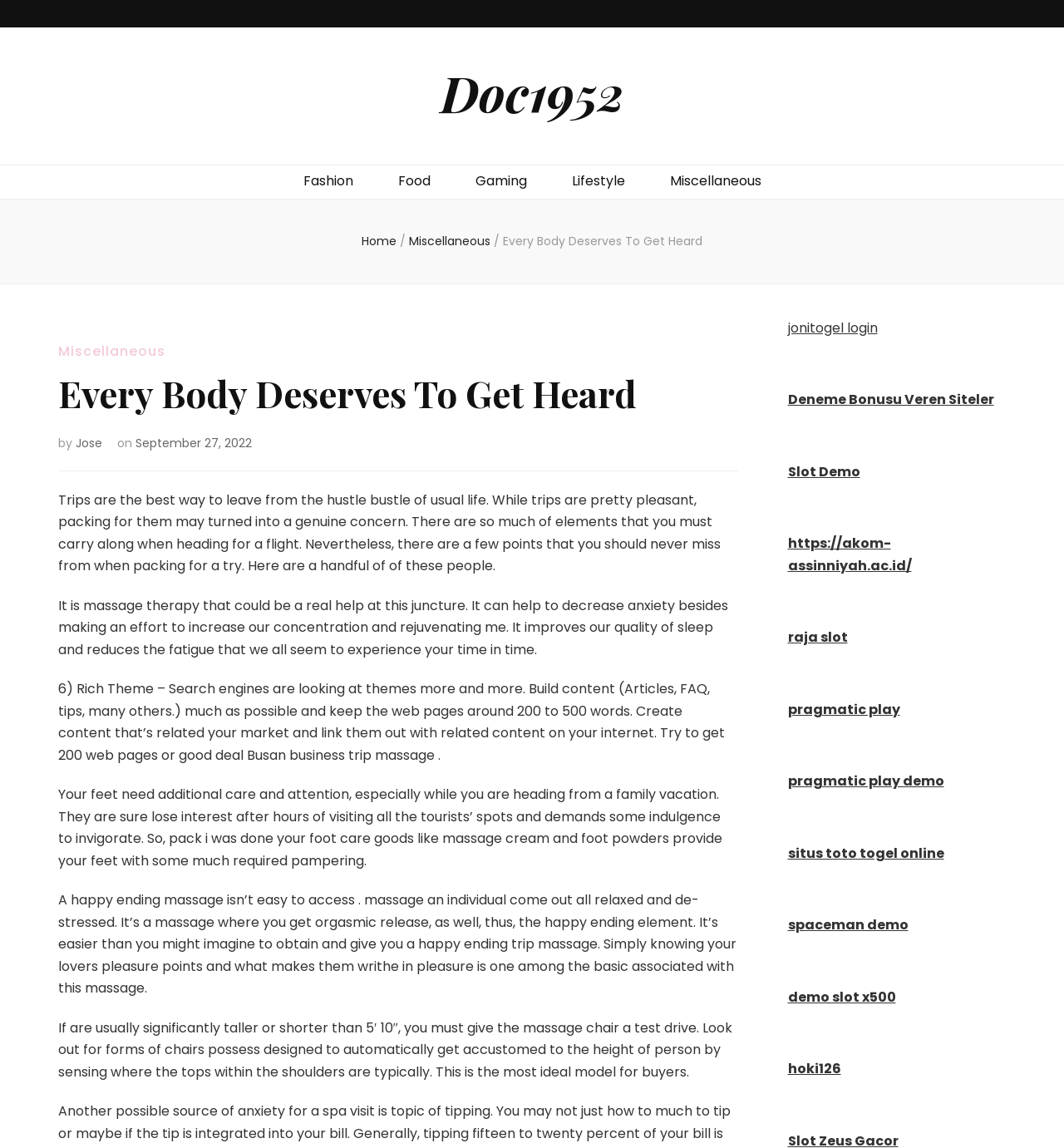For the given element description Jose, determine the bounding box coordinates of the UI element. The coordinates should follow the format (top-left x, top-left y, bottom-right x, bottom-right y) and be within the range of 0 to 1.

[0.071, 0.378, 0.096, 0.393]